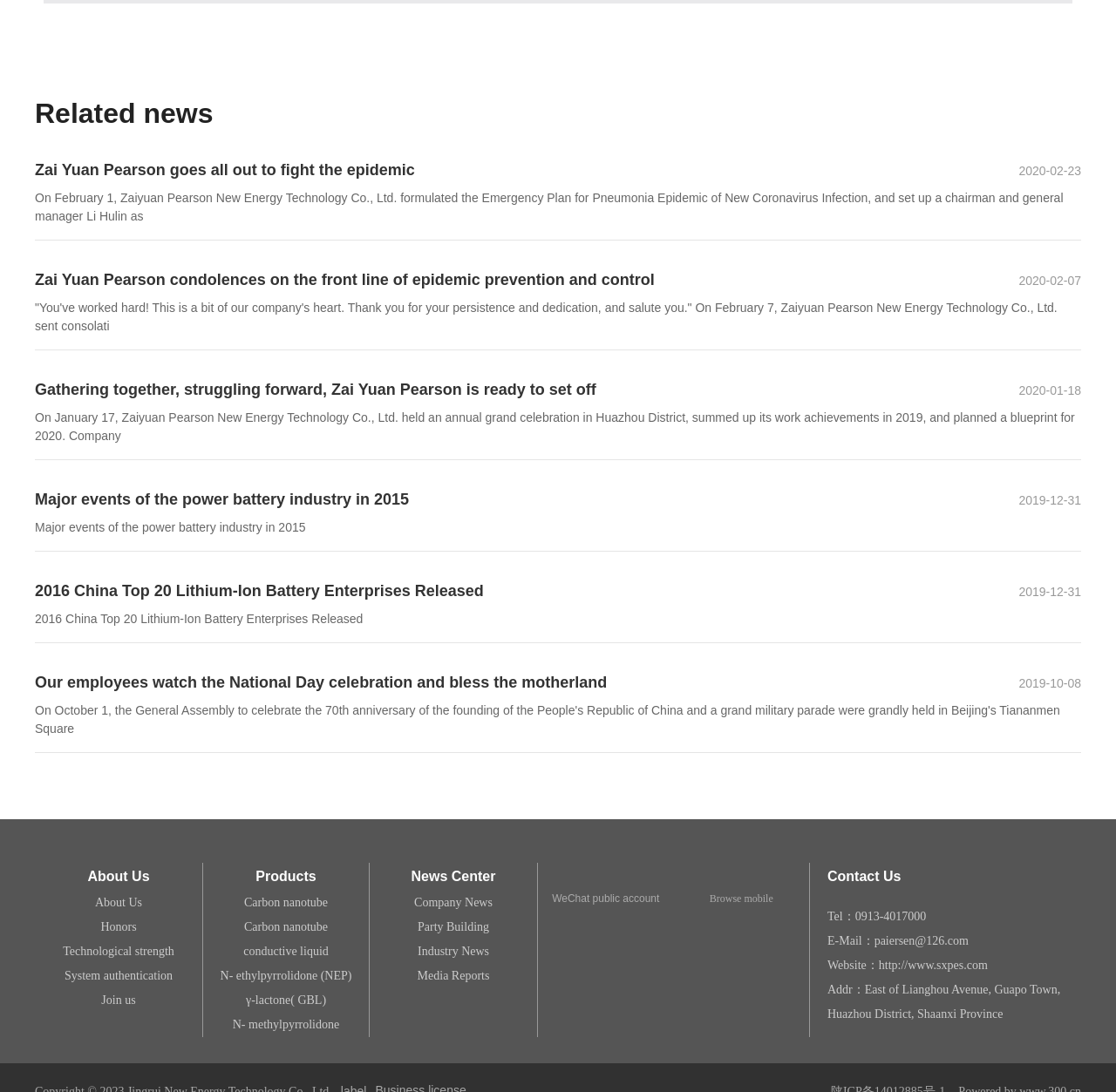Use a single word or phrase to answer the question:
What is the title of the first news article?

Zai Yuan Pearson goes all out to fight the epidemic